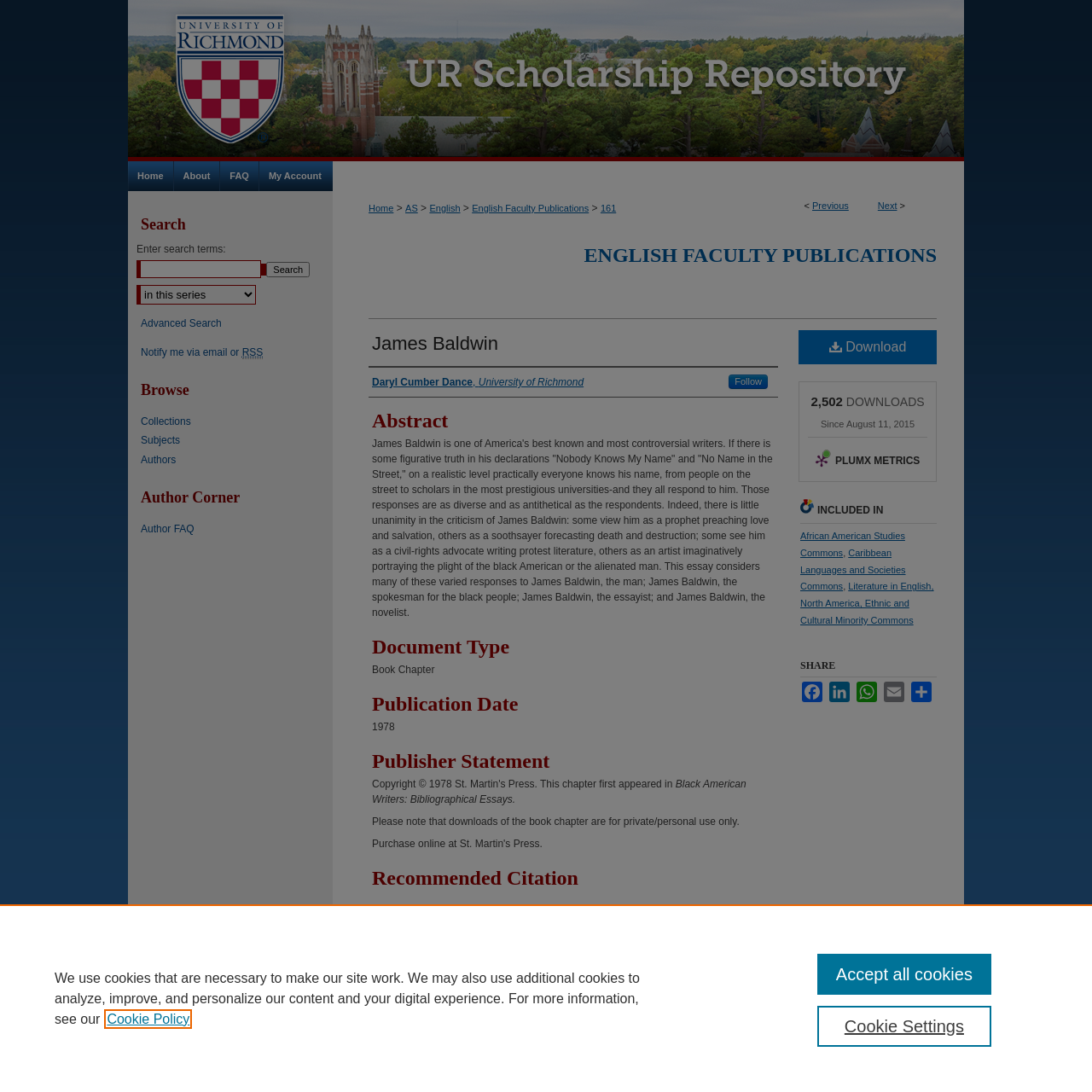Please specify the bounding box coordinates for the clickable region that will help you carry out the instruction: "Click on the 'Menu' link".

[0.953, 0.0, 1.0, 0.039]